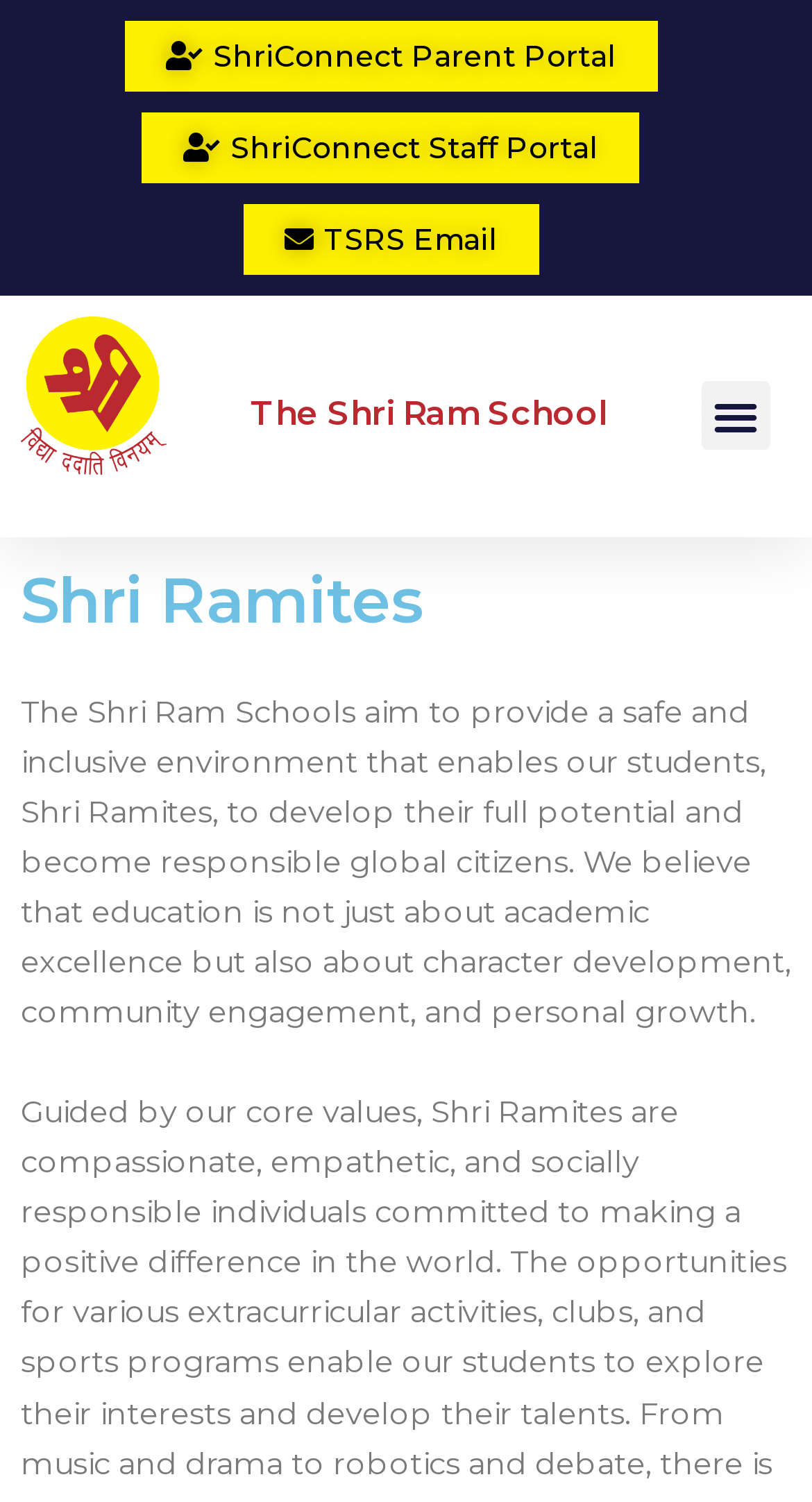Using the format (top-left x, top-left y, bottom-right x, bottom-right y), and given the element description, identify the bounding box coordinates within the screenshot: Menu

[0.864, 0.254, 0.949, 0.3]